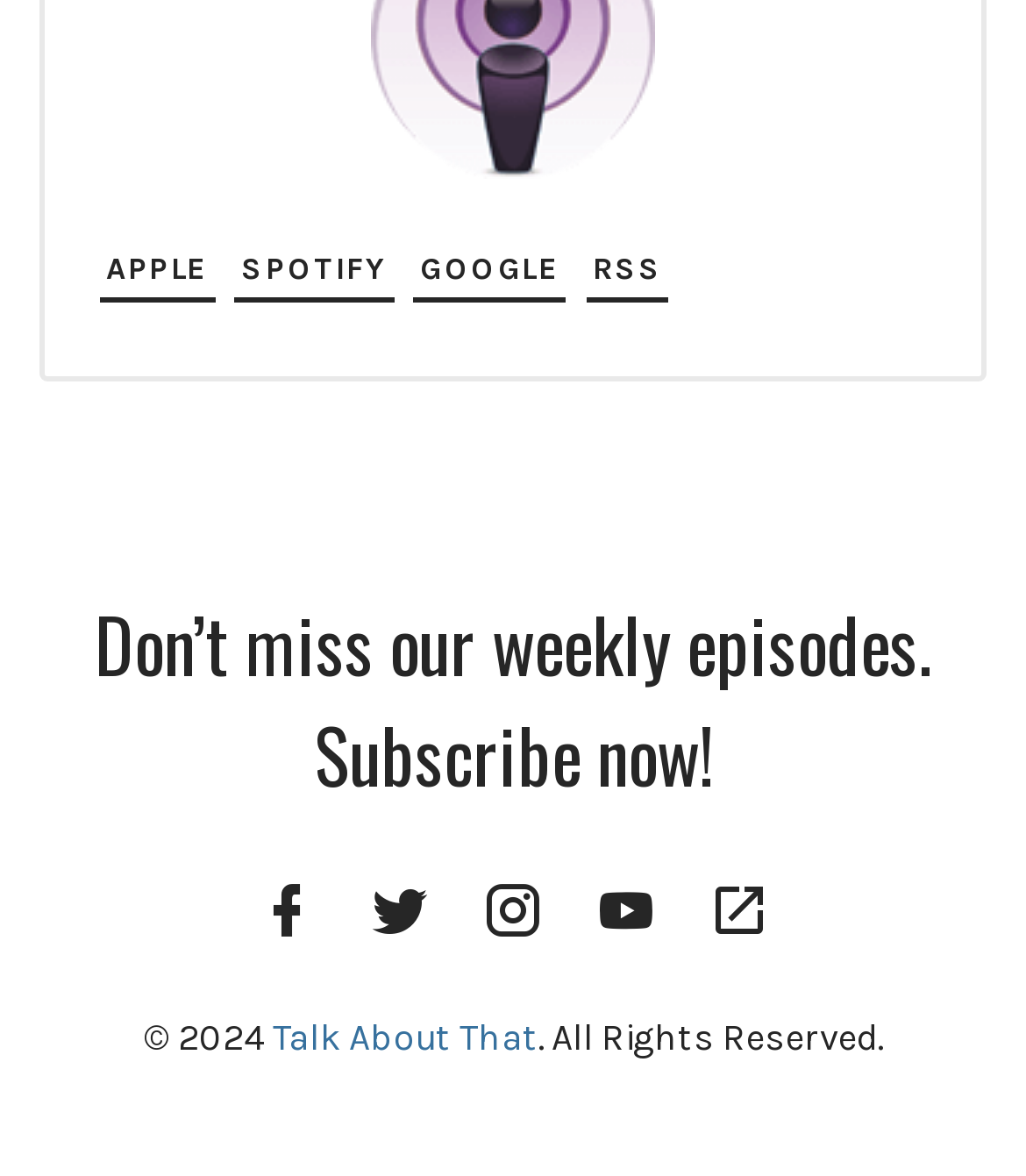Identify the bounding box coordinates of the part that should be clicked to carry out this instruction: "Subscribe to the weekly episodes".

[0.038, 0.501, 0.962, 0.689]